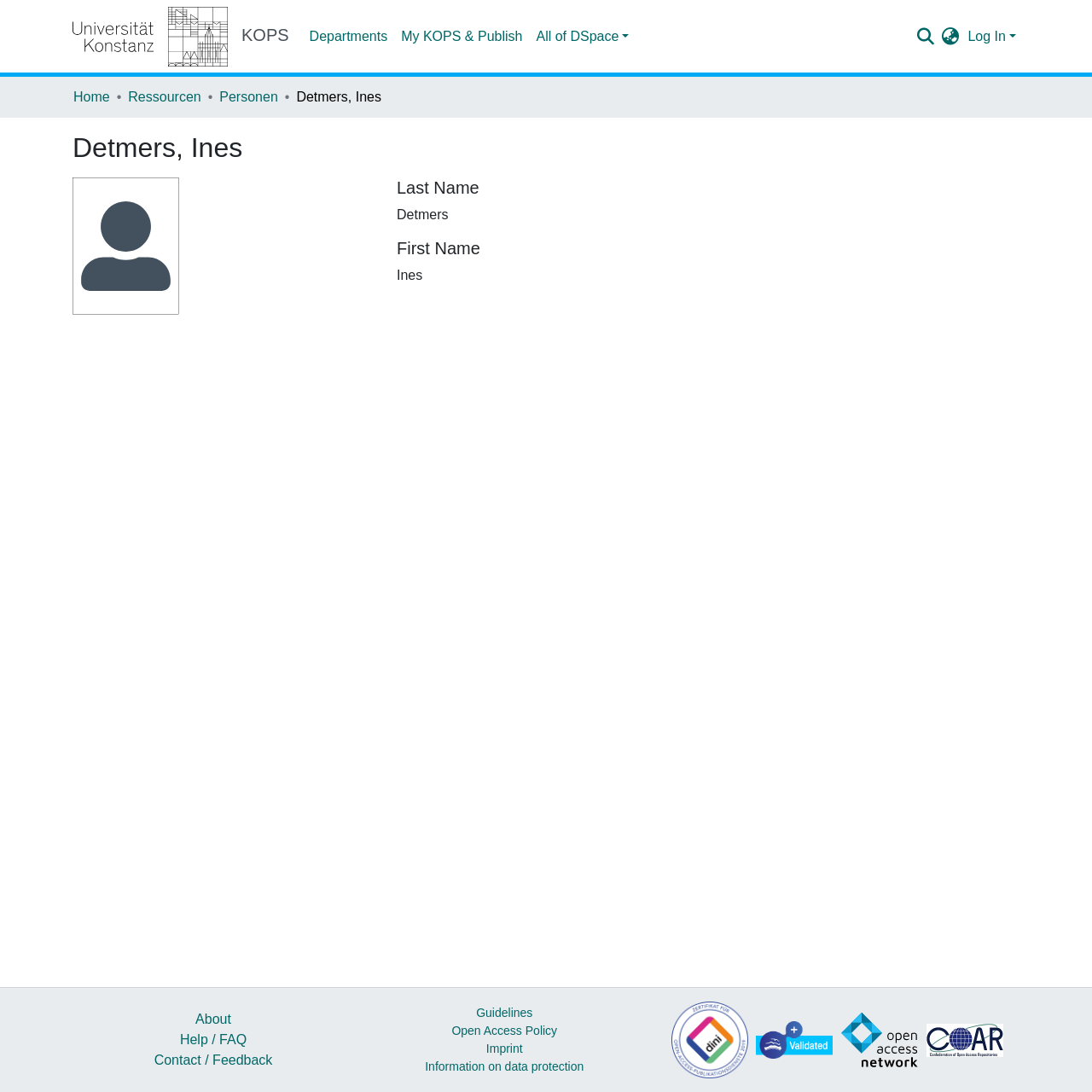What is the purpose of the 'My KOPS & Publish' link?
Please use the visual content to give a single word or phrase answer.

Publishing